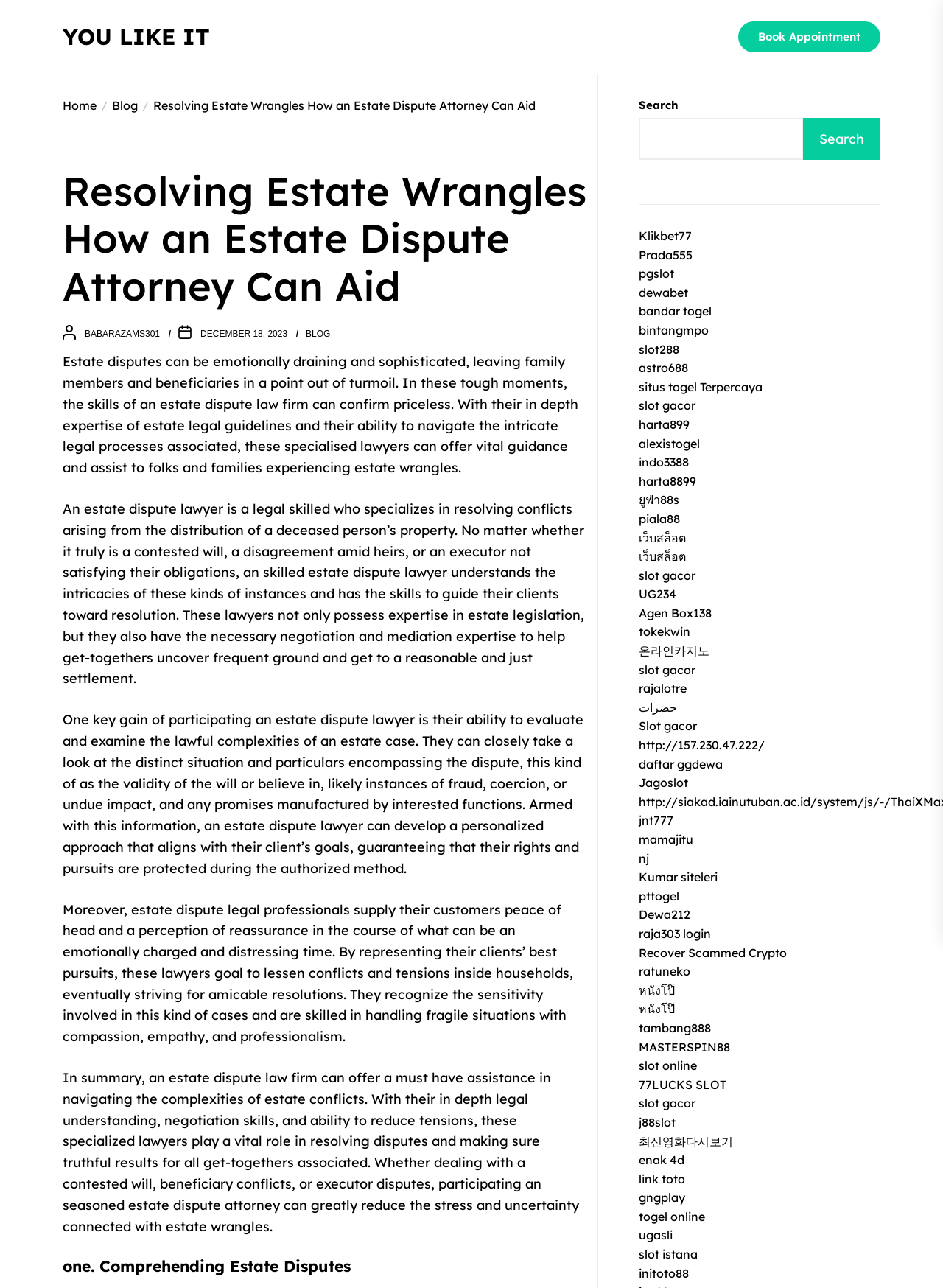Pinpoint the bounding box coordinates of the element you need to click to execute the following instruction: "Navigate to the 'Home' page". The bounding box should be represented by four float numbers between 0 and 1, in the format [left, top, right, bottom].

[0.066, 0.076, 0.102, 0.088]